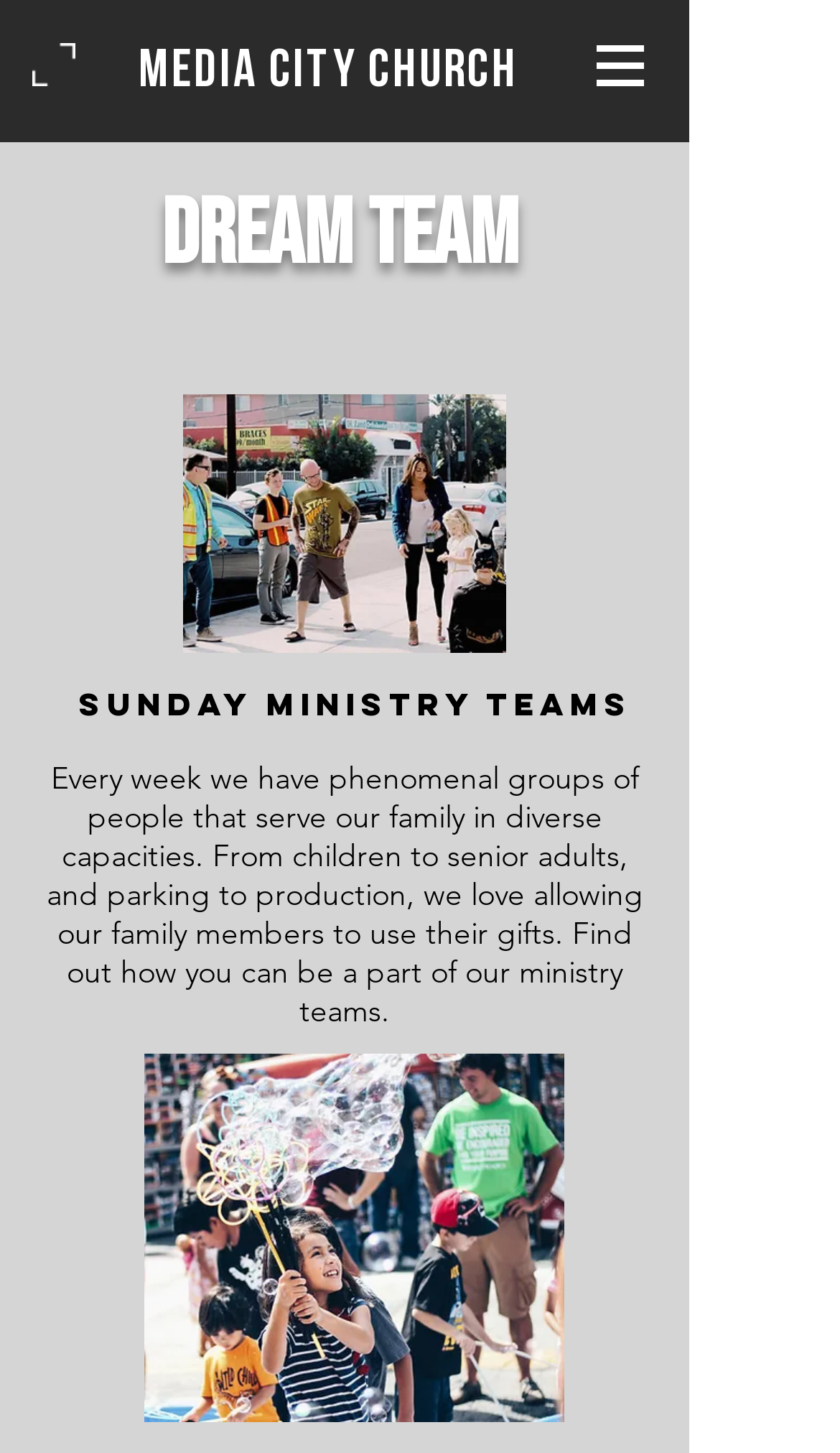Find the bounding box of the UI element described as follows: "MEDIA CITY CHURCH".

[0.165, 0.031, 0.617, 0.068]